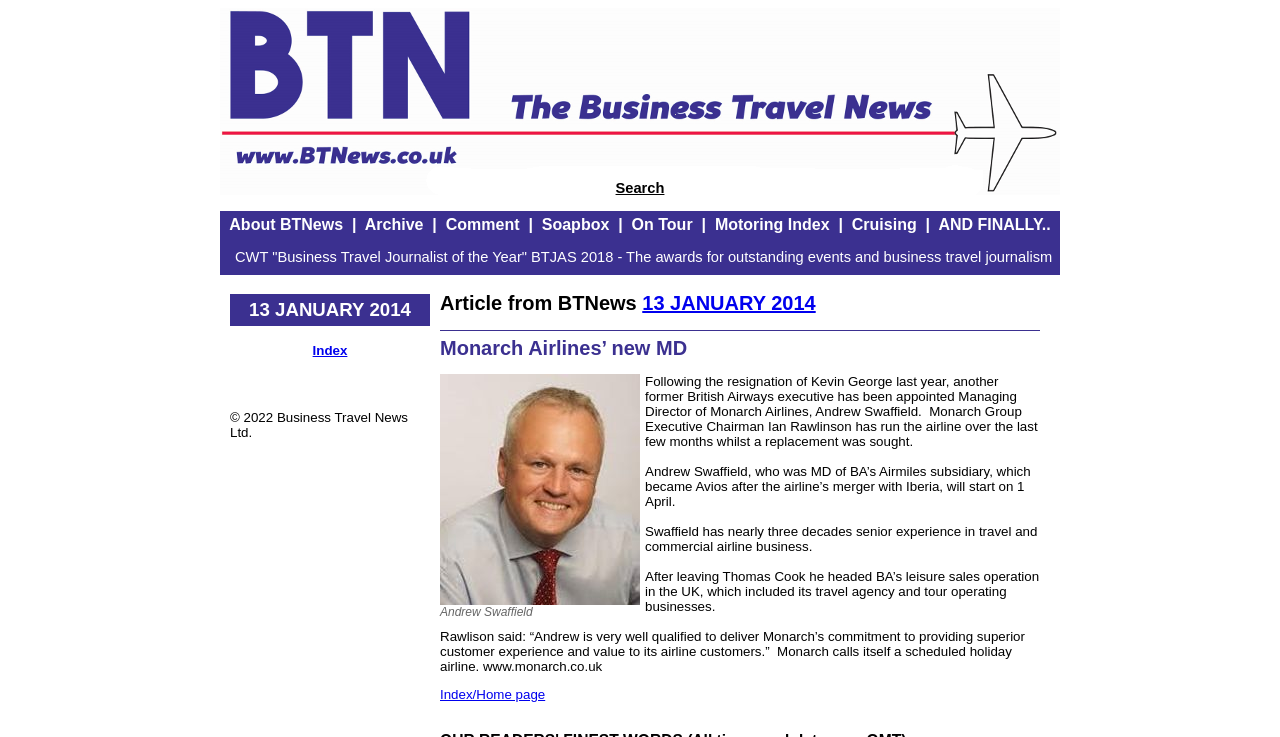Please locate the clickable area by providing the bounding box coordinates to follow this instruction: "View the index page".

[0.244, 0.466, 0.271, 0.486]